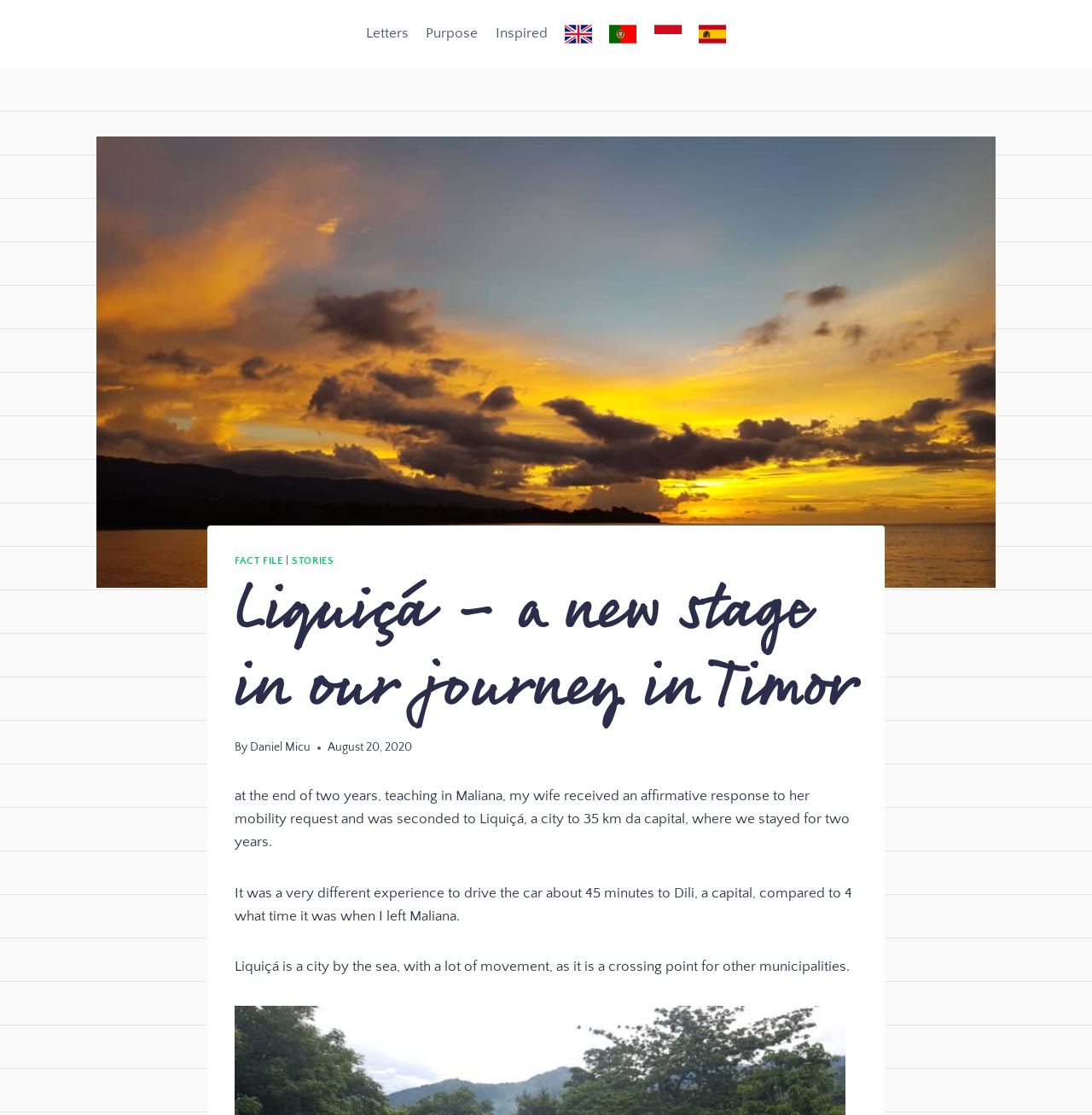Please extract and provide the main headline of the webpage.

Liquiçá – a new stage in our journey in Timor